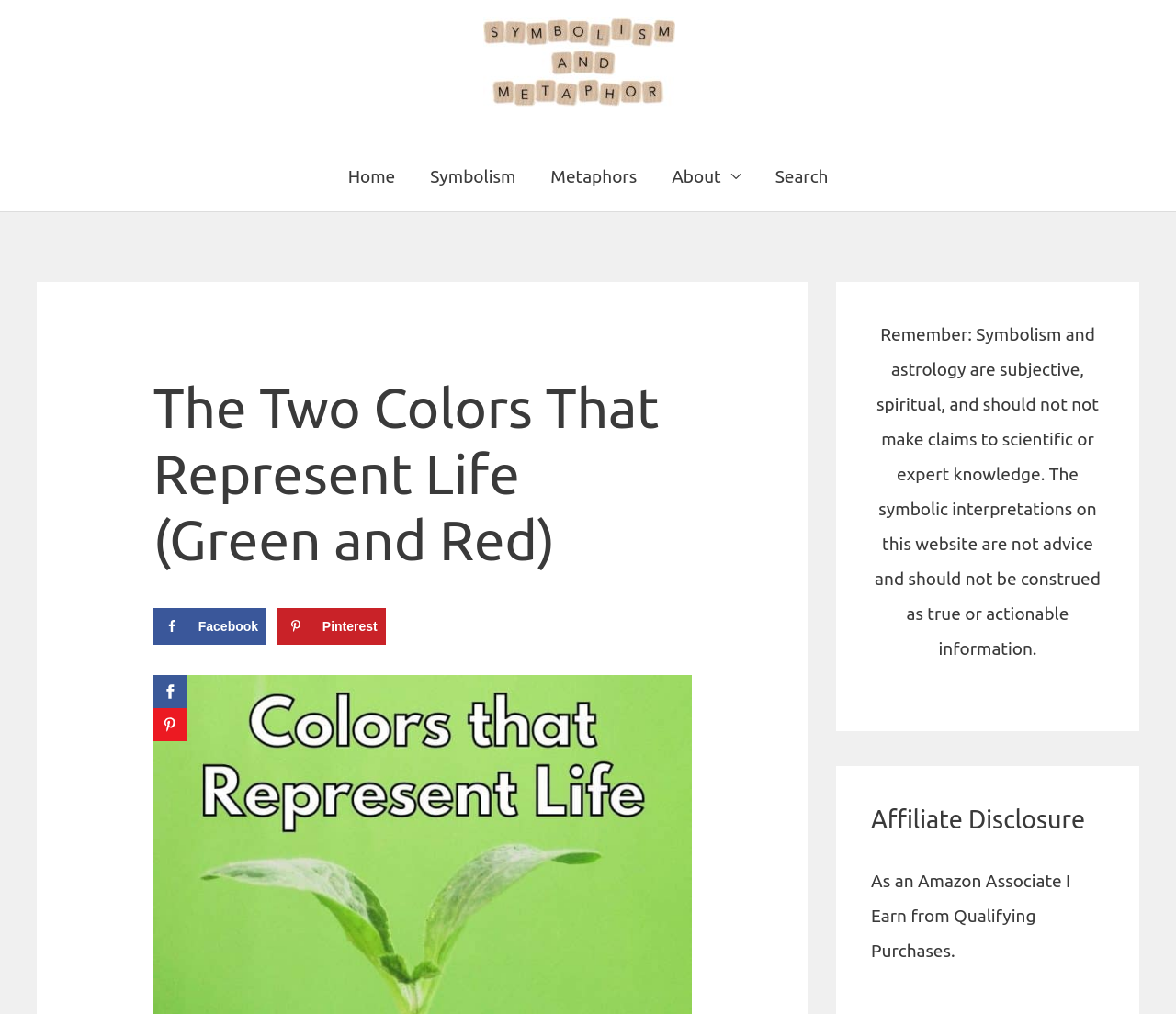Pinpoint the bounding box coordinates of the element to be clicked to execute the instruction: "Search for a font".

None